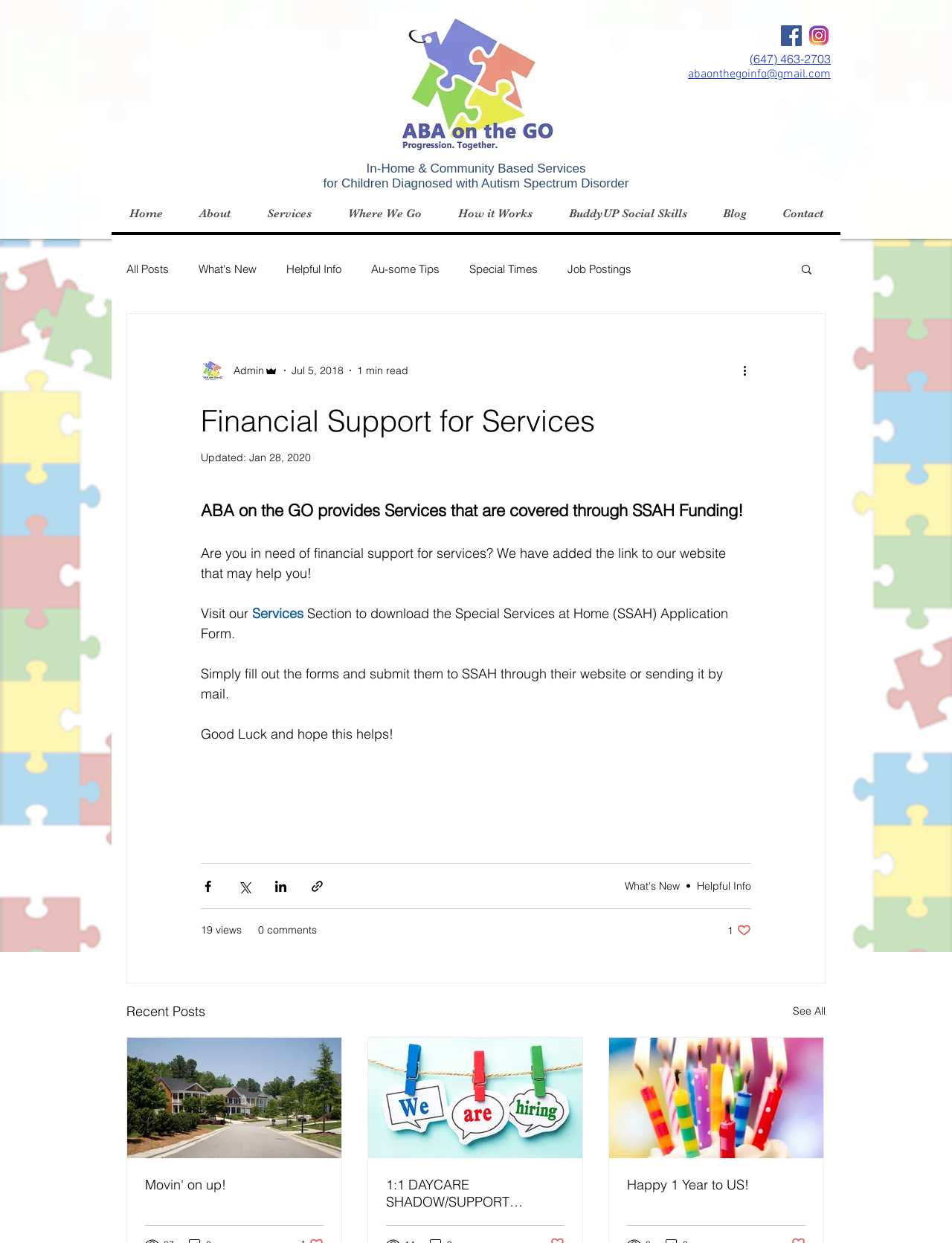Identify the bounding box coordinates of the clickable region necessary to fulfill the following instruction: "Click the 'Home' link". The bounding box coordinates should be four float numbers between 0 and 1, i.e., [left, top, right, bottom].

[0.117, 0.157, 0.19, 0.187]